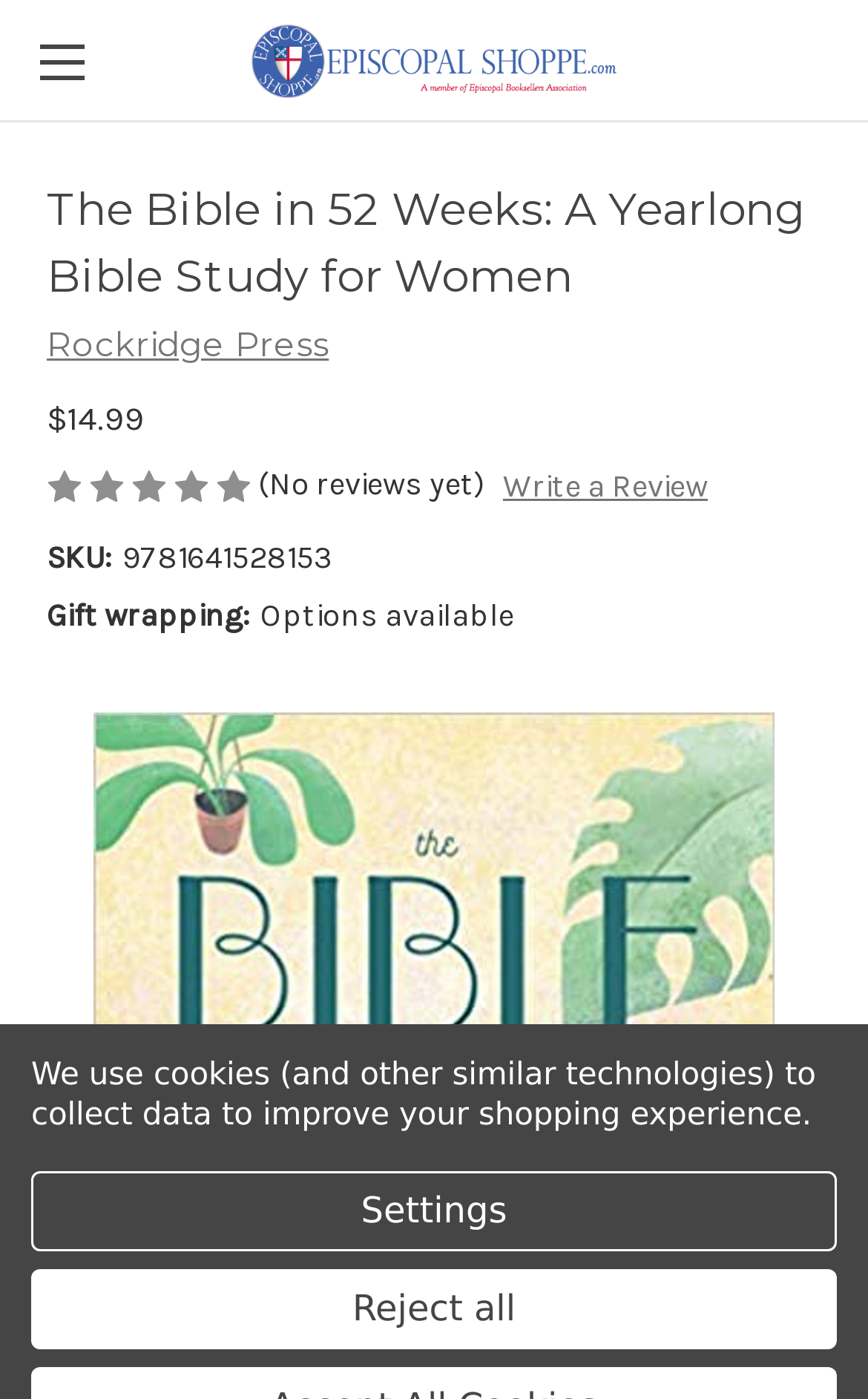What is the SKU of the product?
Please respond to the question with a detailed and informative answer.

The SKU of the product can be found in the product details section, in the description list, where it is displayed as a static text element with the value '9781641528153'.